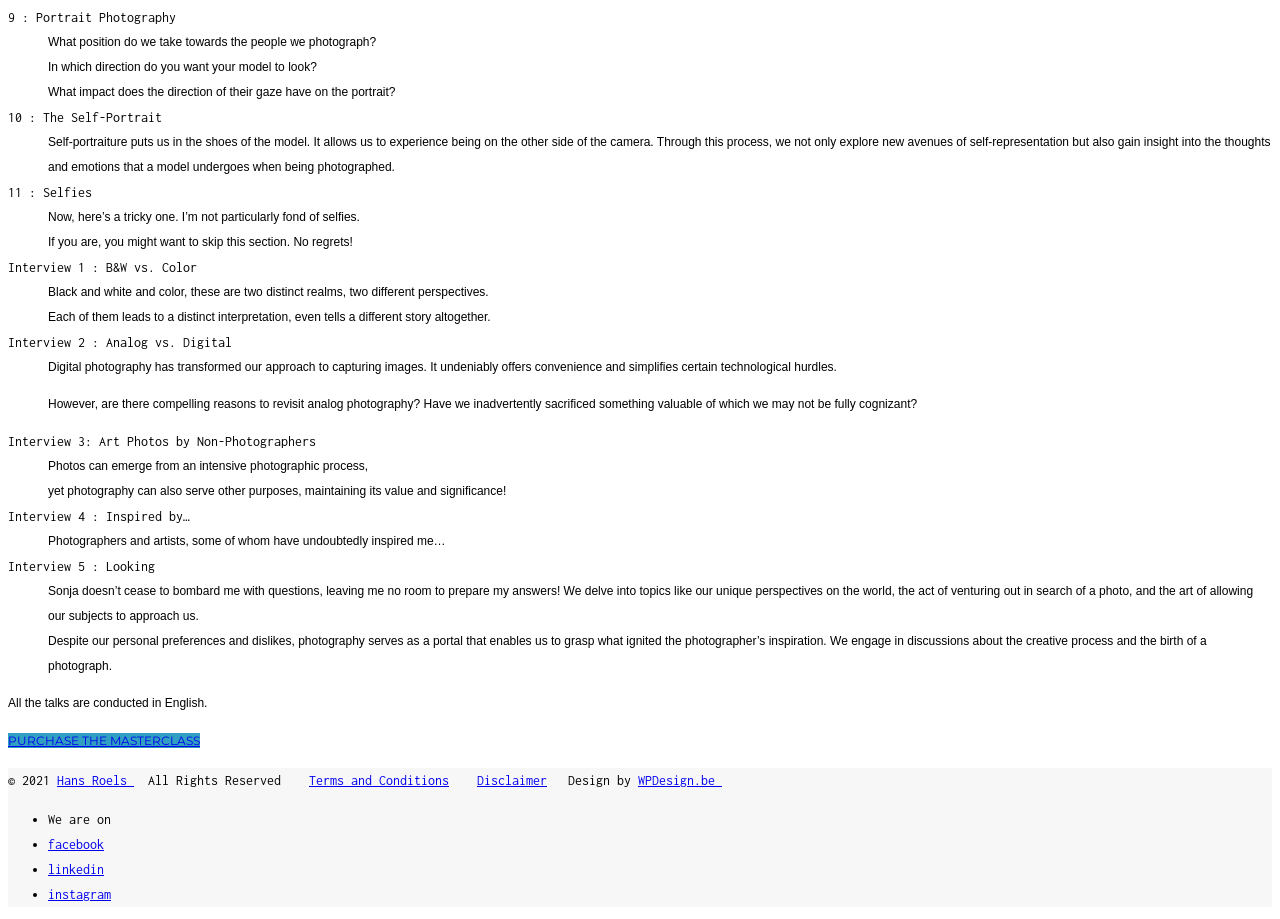Please determine the bounding box coordinates of the area that needs to be clicked to complete this task: 'Visit Hans Roels'. The coordinates must be four float numbers between 0 and 1, formatted as [left, top, right, bottom].

[0.045, 0.841, 0.105, 0.858]